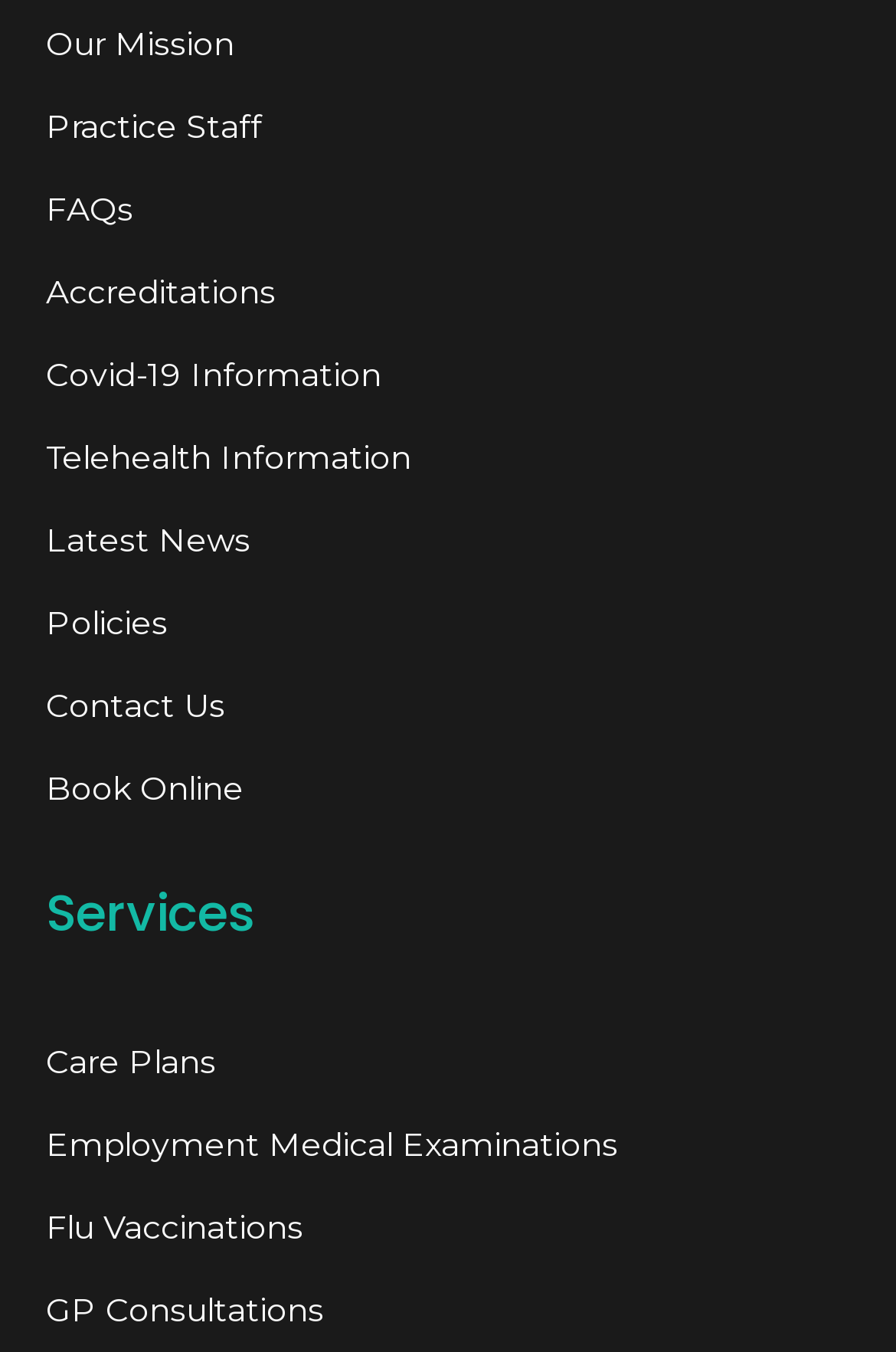Provide the bounding box coordinates for the UI element that is described as: "GP Consultations".

[0.051, 0.939, 0.949, 1.0]